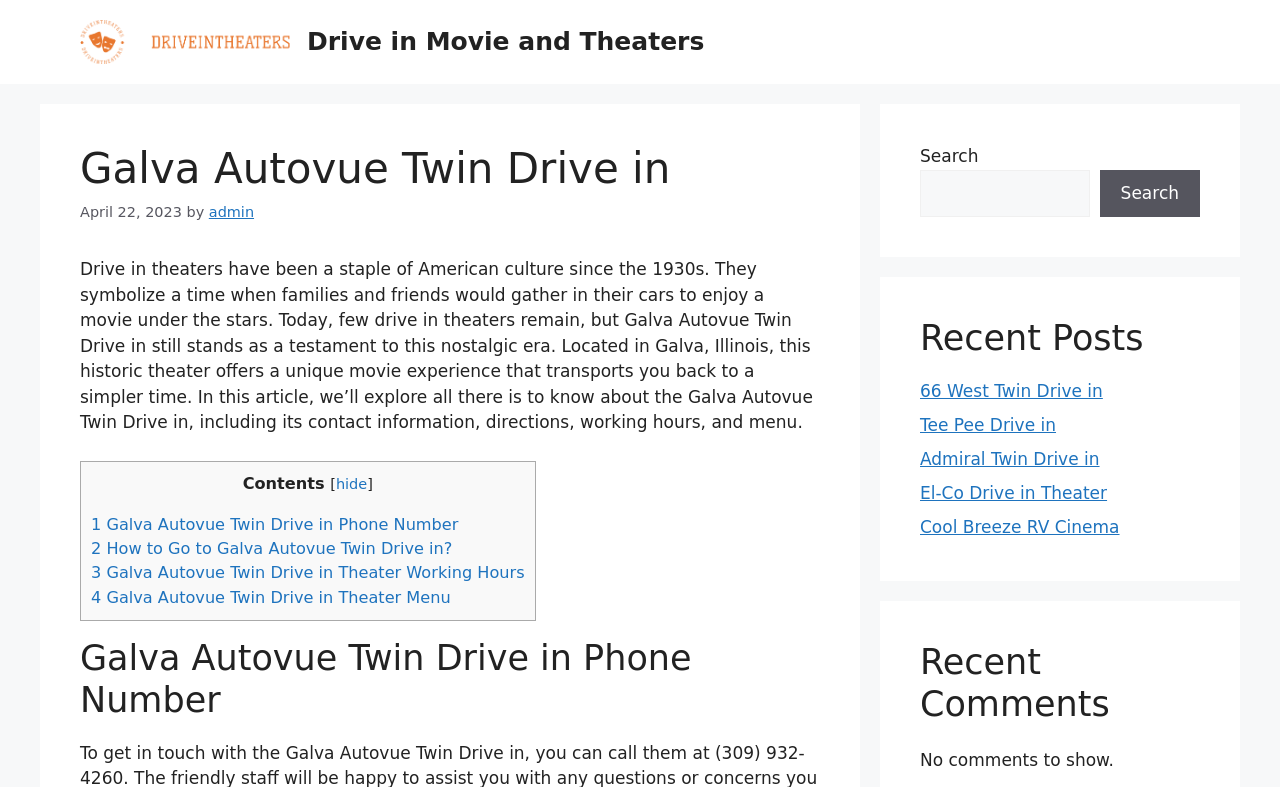Specify the bounding box coordinates of the element's area that should be clicked to execute the given instruction: "Search for drive-in theaters". The coordinates should be four float numbers between 0 and 1, i.e., [left, top, right, bottom].

[0.719, 0.216, 0.851, 0.276]